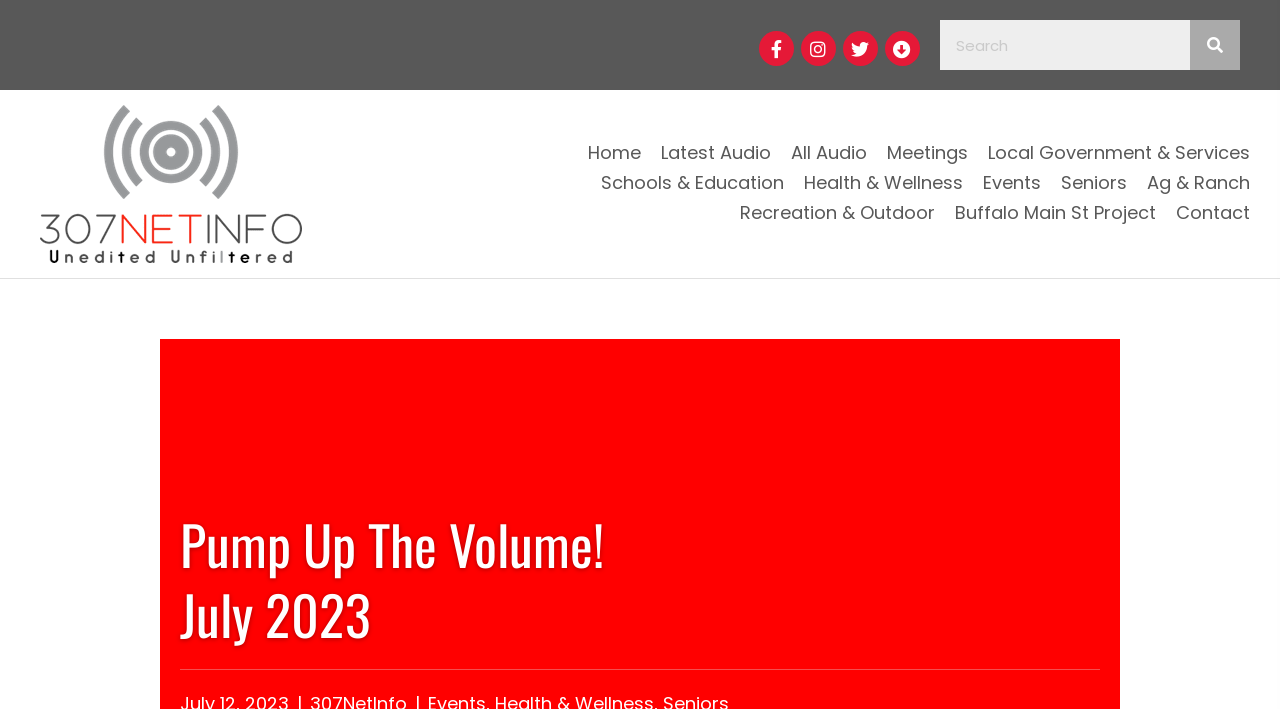What is the position of the 'Contact' link?
Refer to the screenshot and deliver a thorough answer to the question presented.

I analyzed the bounding box coordinates of the 'Contact' link and found that its y1 and y2 values are 0.288 and 0.316, respectively, which indicate that it is located at the bottom of the webpage. Additionally, its x1 and x2 values are 0.919 and 0.977, respectively, which indicate that it is located at the right side of the webpage. Therefore, the 'Contact' link is positioned at the bottom right of the webpage.